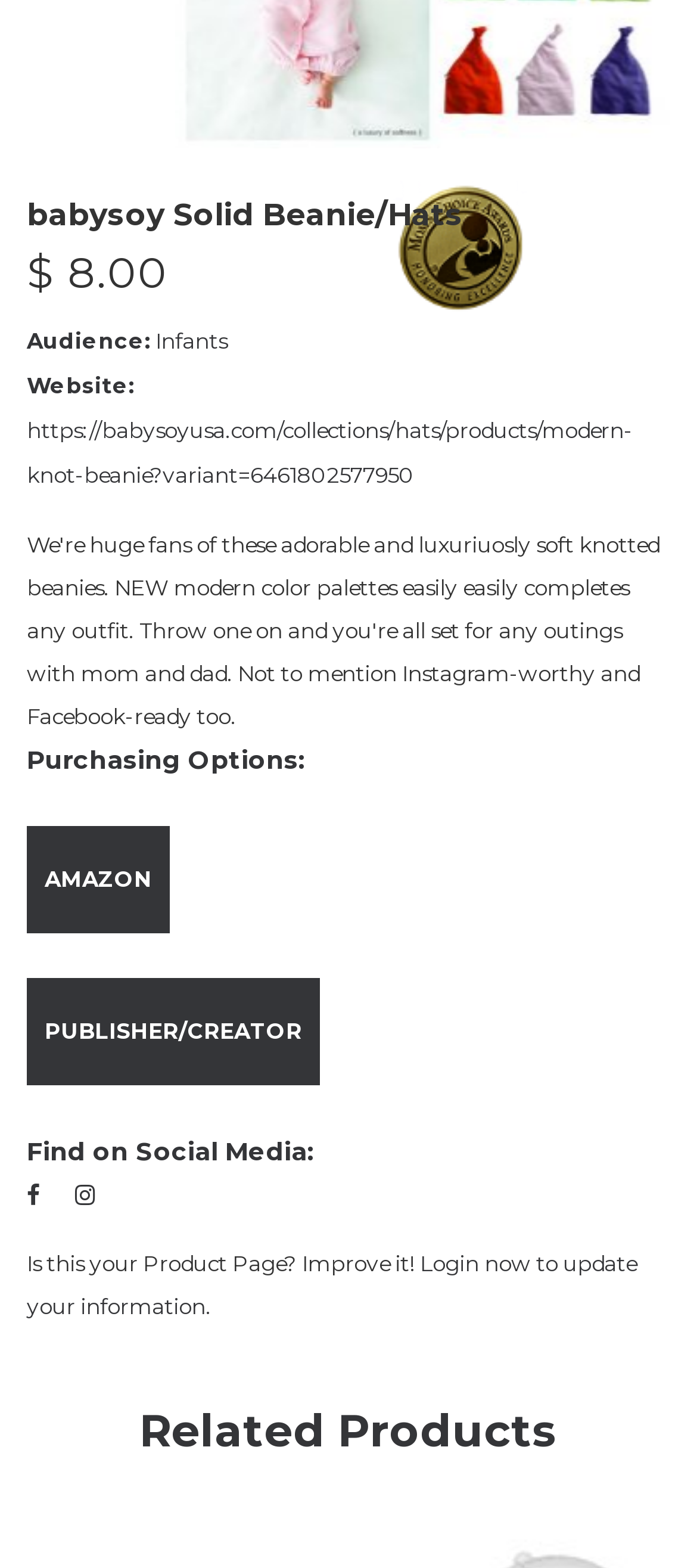Using the format (top-left x, top-left y, bottom-right x, bottom-right y), and given the element description, identify the bounding box coordinates within the screenshot: Publisher/Creator

[0.038, 0.623, 0.459, 0.692]